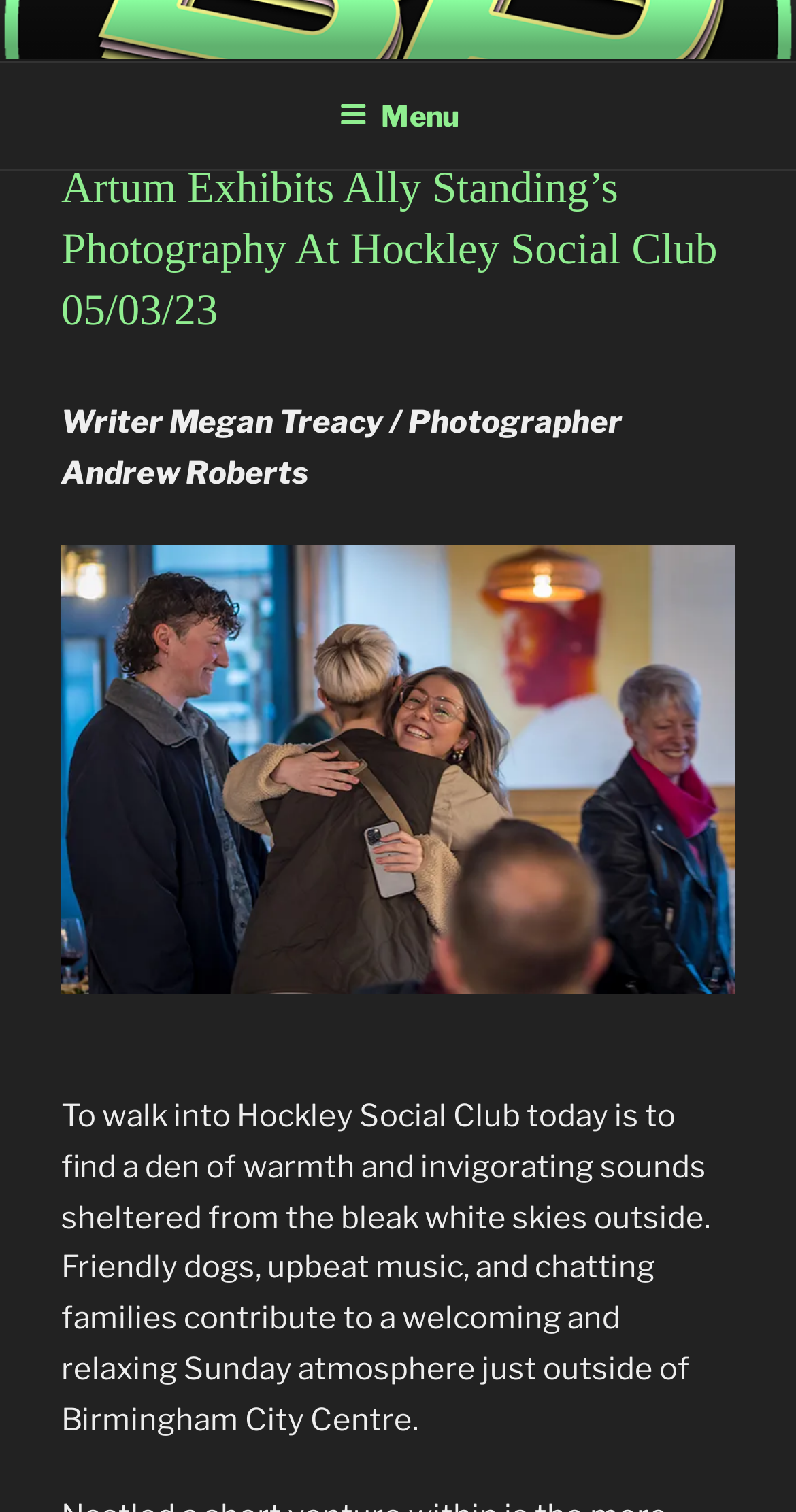Who is the photographer of the article?
Can you offer a detailed and complete answer to this question?

The photographer's name is mentioned in the text 'Writer Megan Treacy / Photographer Andrew Roberts' which is located below the main heading.